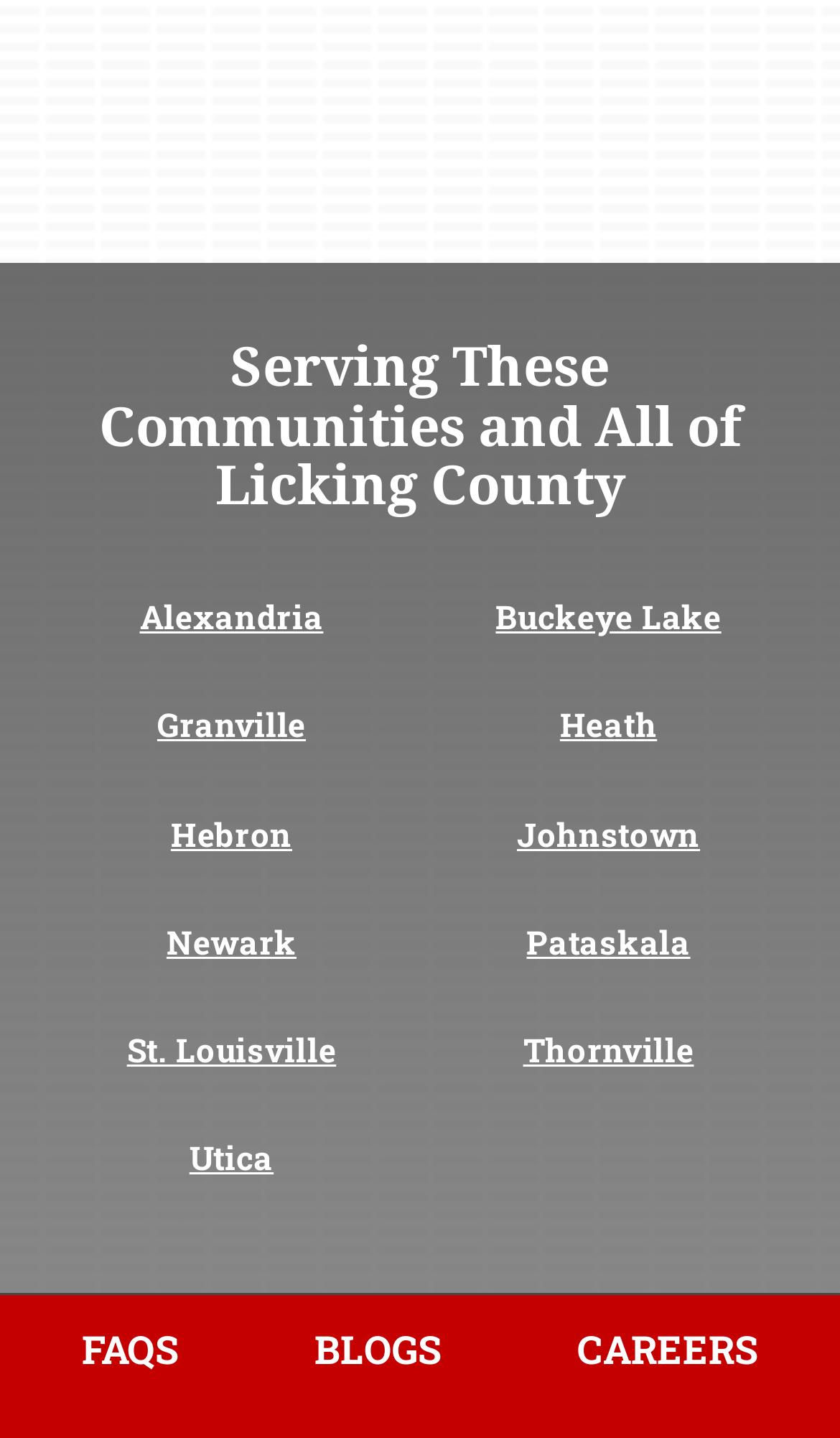Please identify the bounding box coordinates of the clickable element to fulfill the following instruction: "Get IP". The coordinates should be four float numbers between 0 and 1, i.e., [left, top, right, bottom].

None